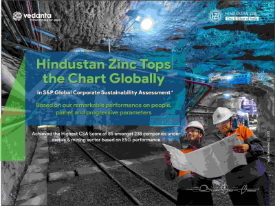Using the elements shown in the image, answer the question comprehensively: What are the two workers wearing?

The image features two workers in the backdrop of a mining environment, and they are equipped with safety gear and hard hats, signifying the company's commitment to sustainable practices in resource extraction.